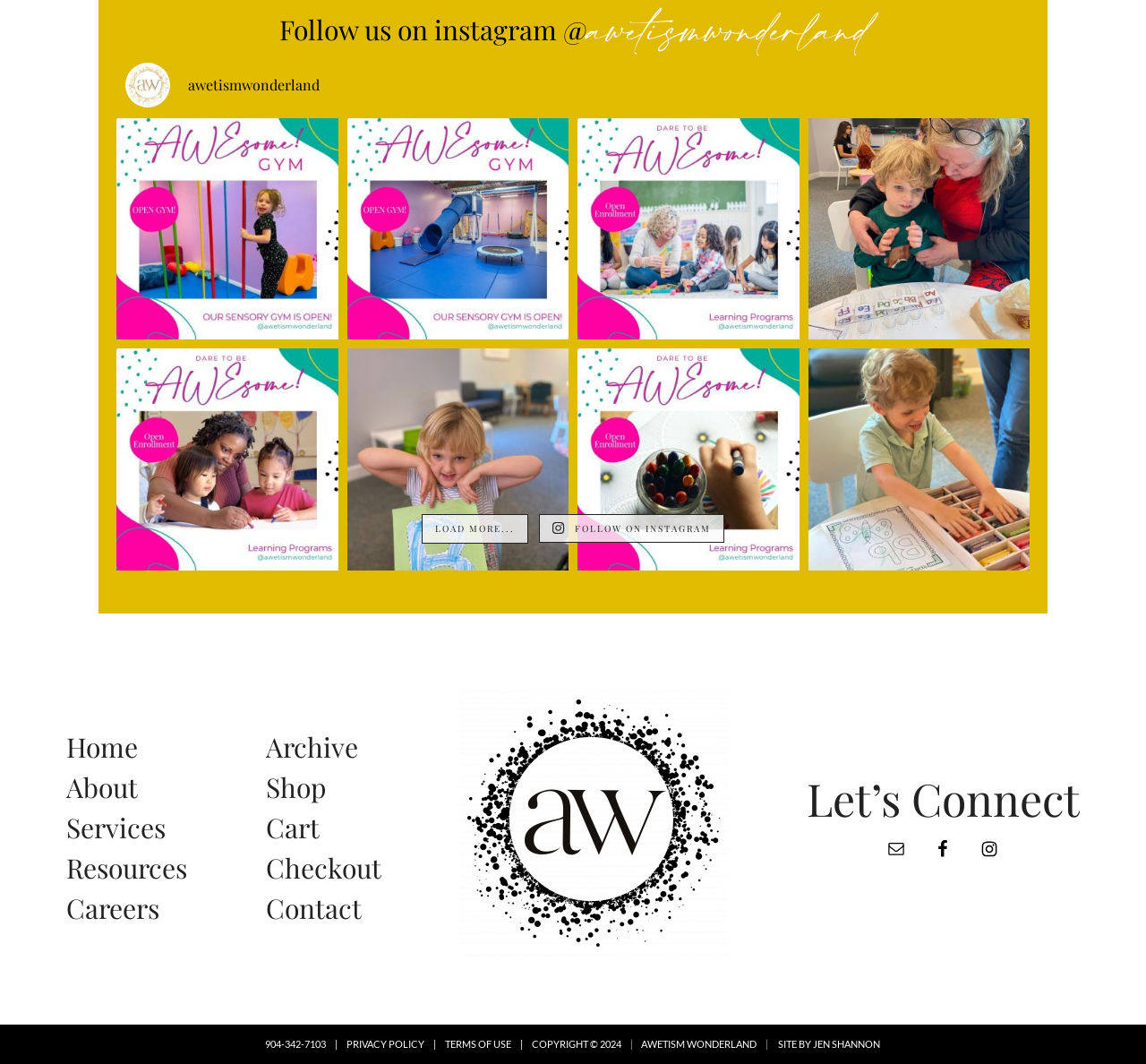Give a short answer to this question using one word or a phrase:
What is the name of the organization?

Awetism Wonderland